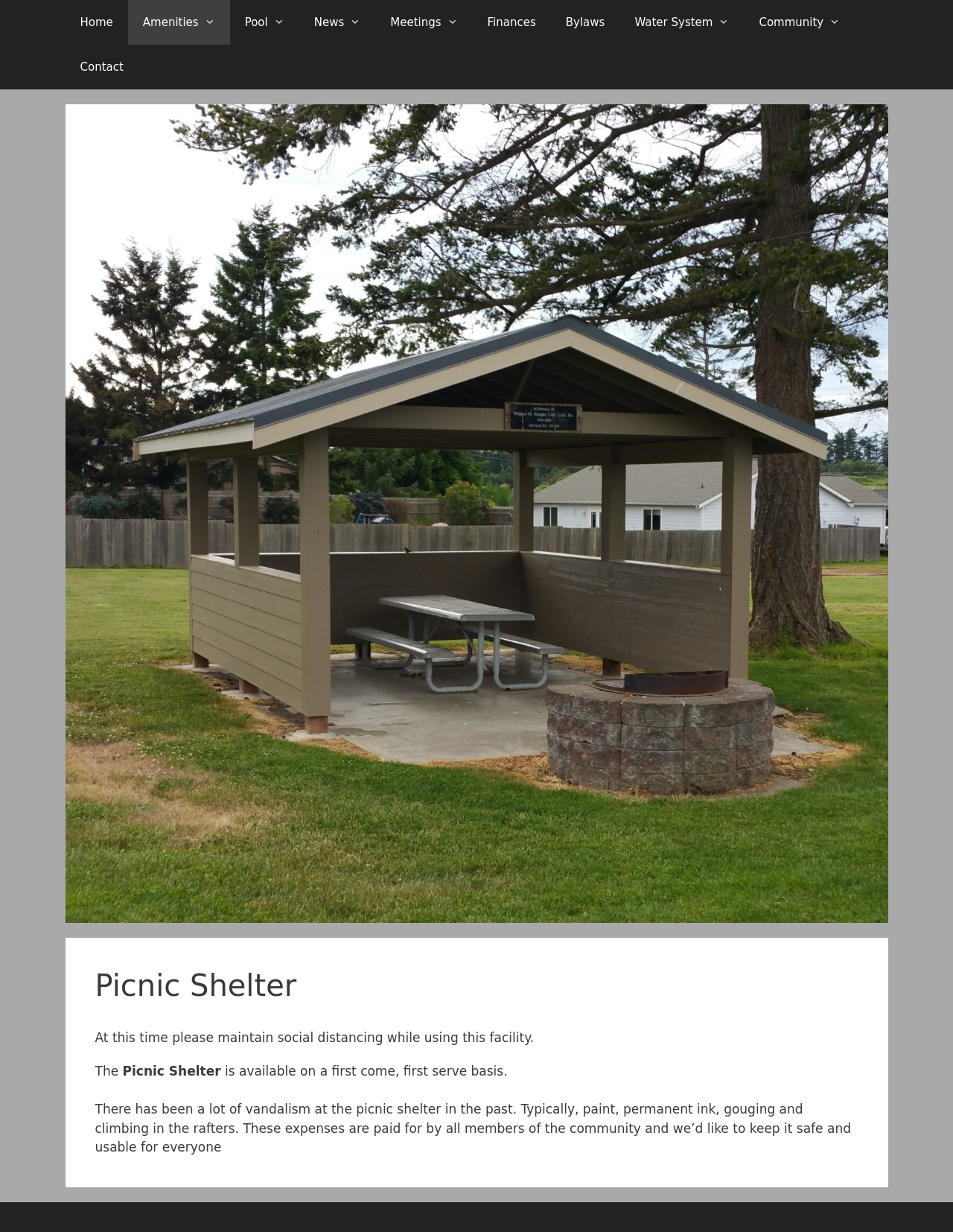Provide the bounding box coordinates of the section that needs to be clicked to accomplish the following instruction: "Contact Us."

None